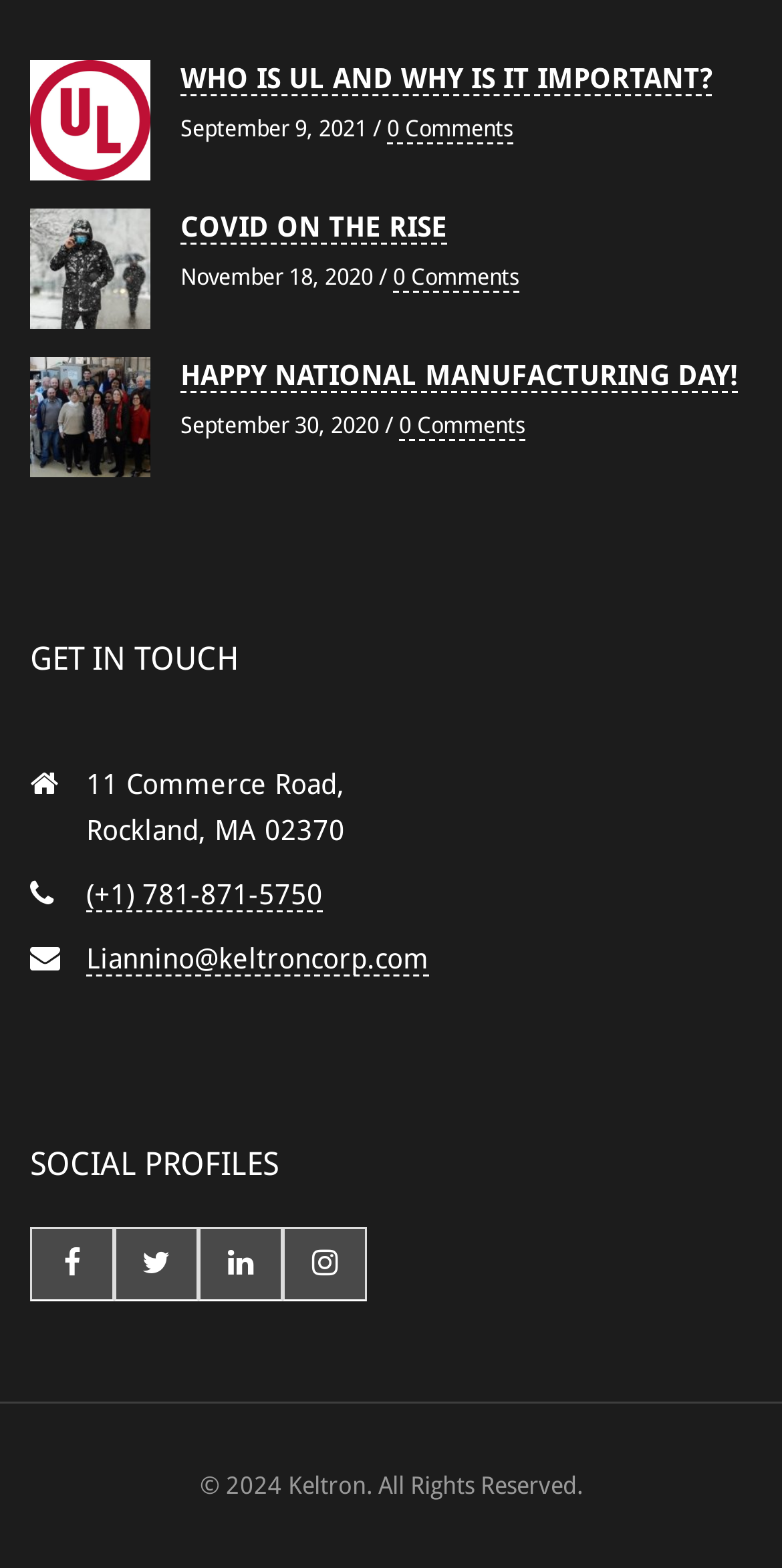What is the copyright year of the webpage?
Answer the question based on the image using a single word or a brief phrase.

2024